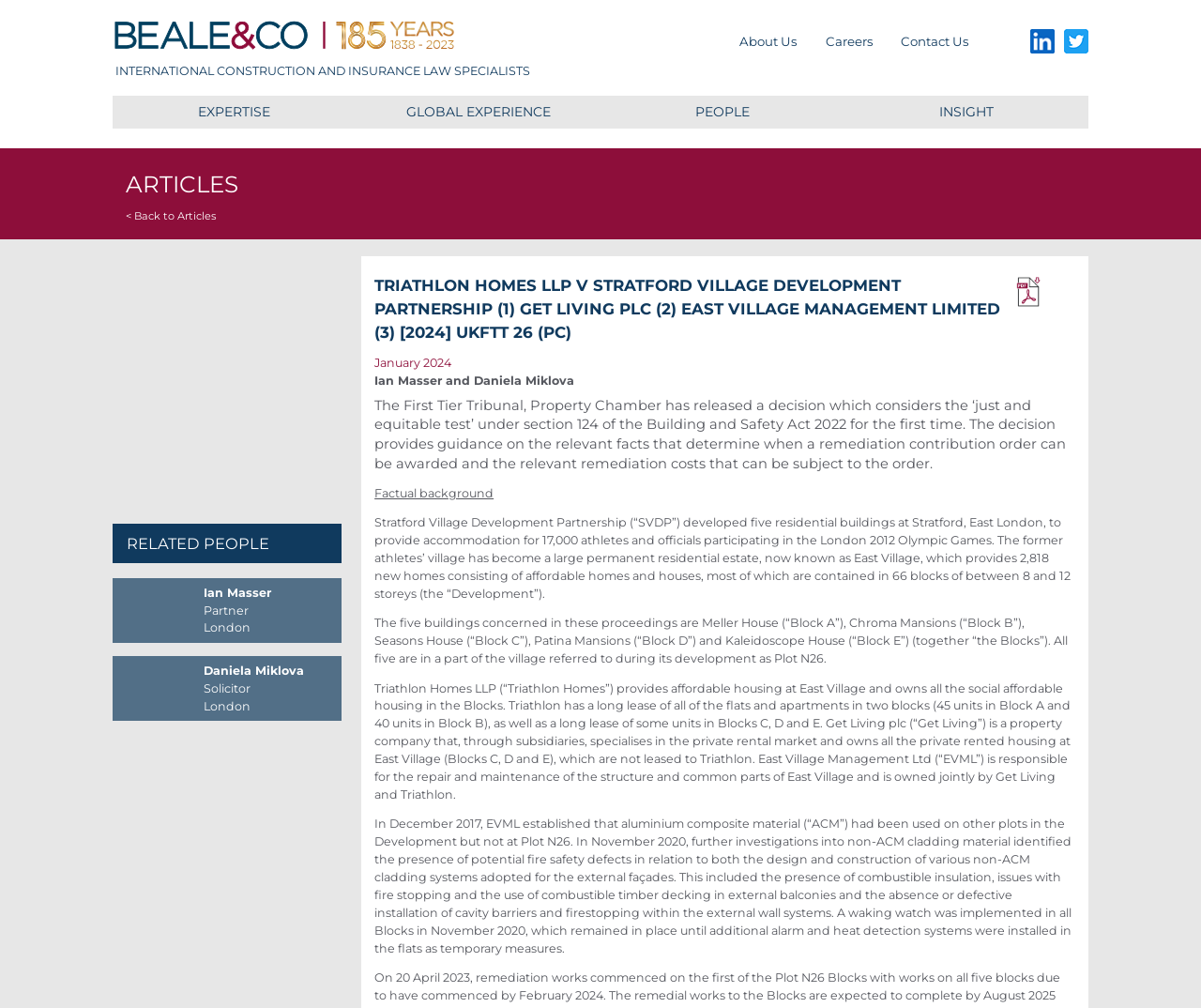Identify the bounding box coordinates for the UI element mentioned here: "About Us". Provide the coordinates as four float values between 0 and 1, i.e., [left, top, right, bottom].

[0.616, 0.033, 0.663, 0.051]